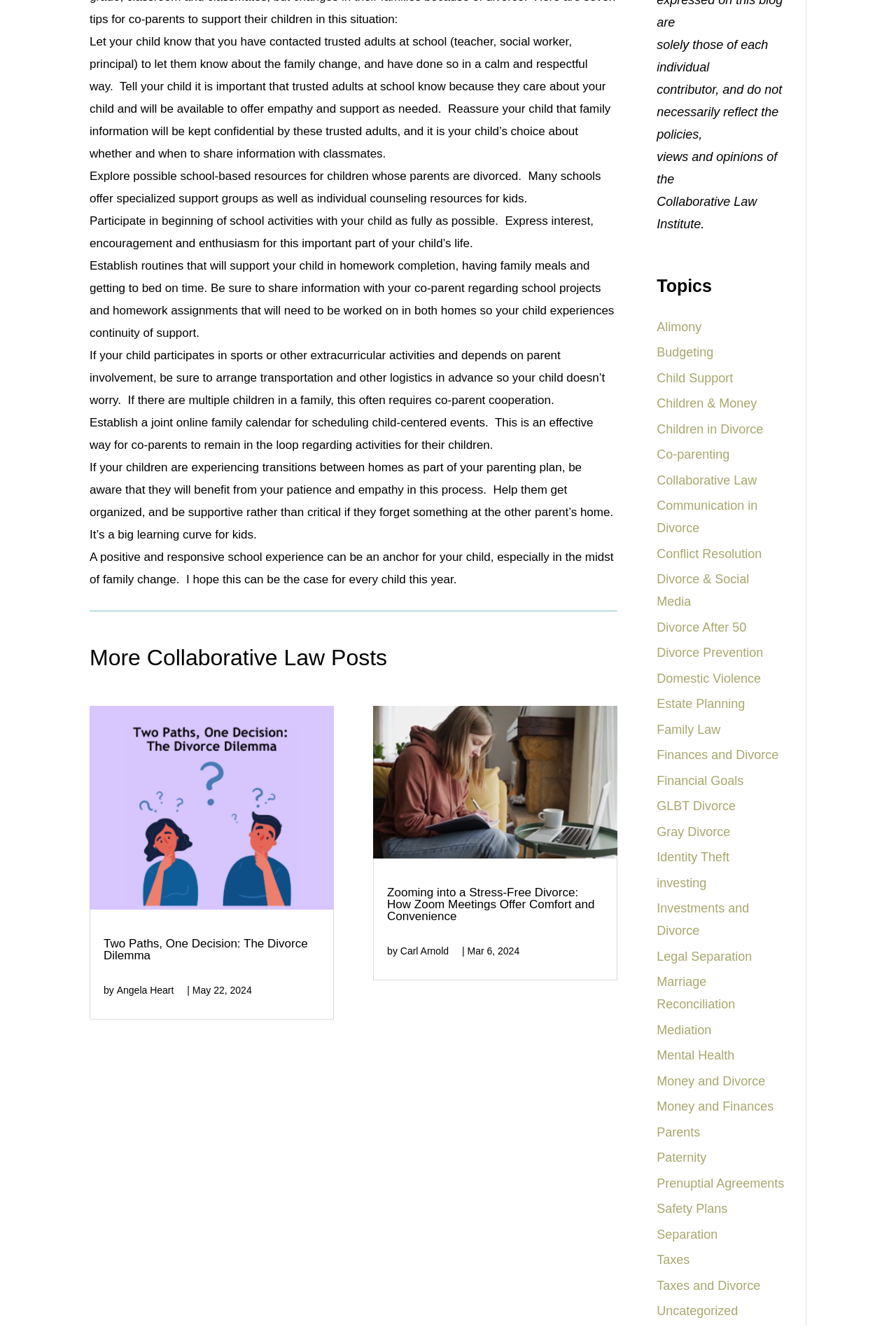Locate the bounding box coordinates of the UI element described by: "Divorce & Social Media". Provide the coordinates as four float numbers between 0 and 1, formatted as [left, top, right, bottom].

[0.733, 0.427, 0.836, 0.459]